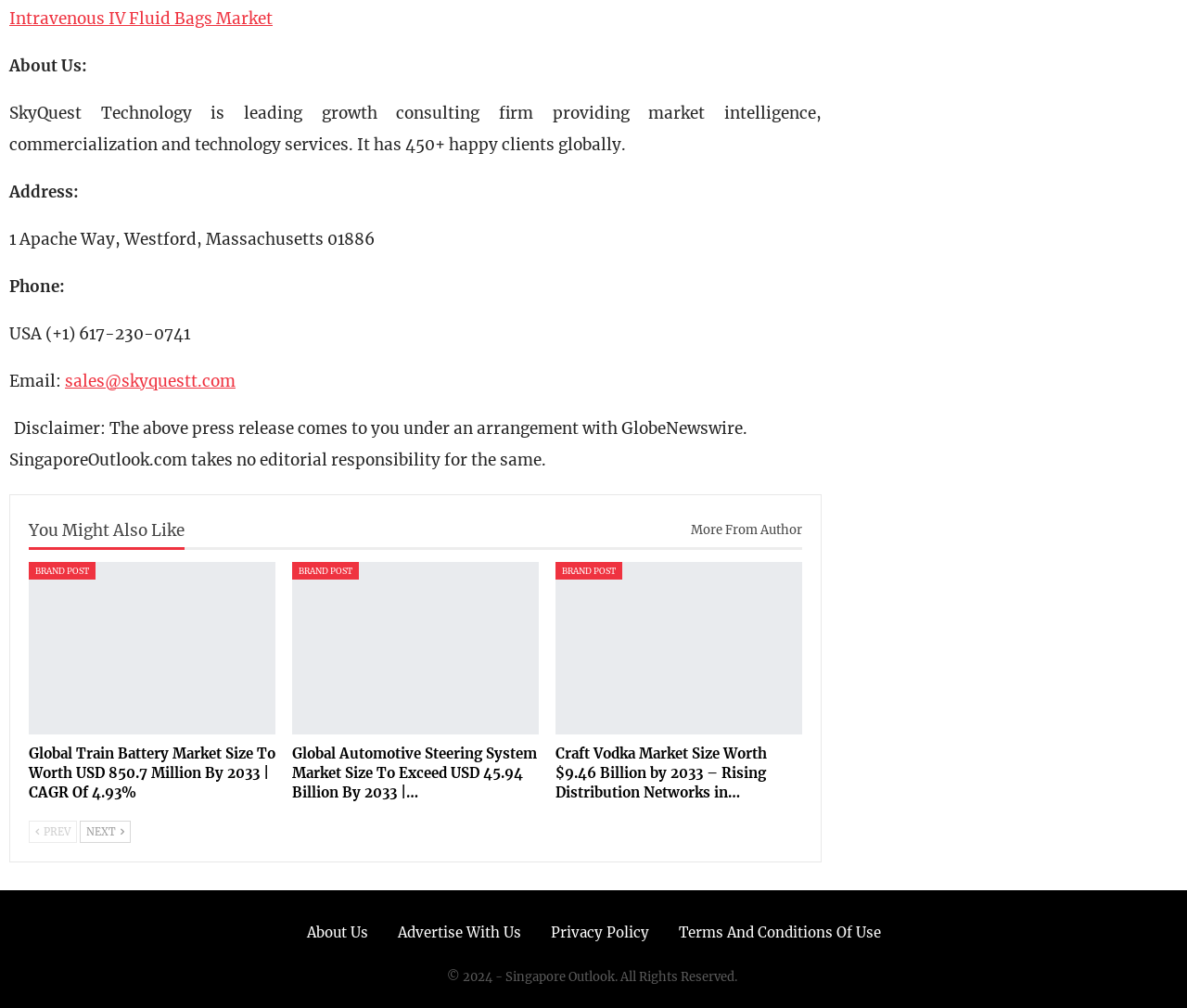Indicate the bounding box coordinates of the element that needs to be clicked to satisfy the following instruction: "Check 'Global Train Battery Market Size To Worth USD 850.7 Million By 2033 | CAGR Of 4.93%'". The coordinates should be four float numbers between 0 and 1, i.e., [left, top, right, bottom].

[0.024, 0.557, 0.232, 0.729]